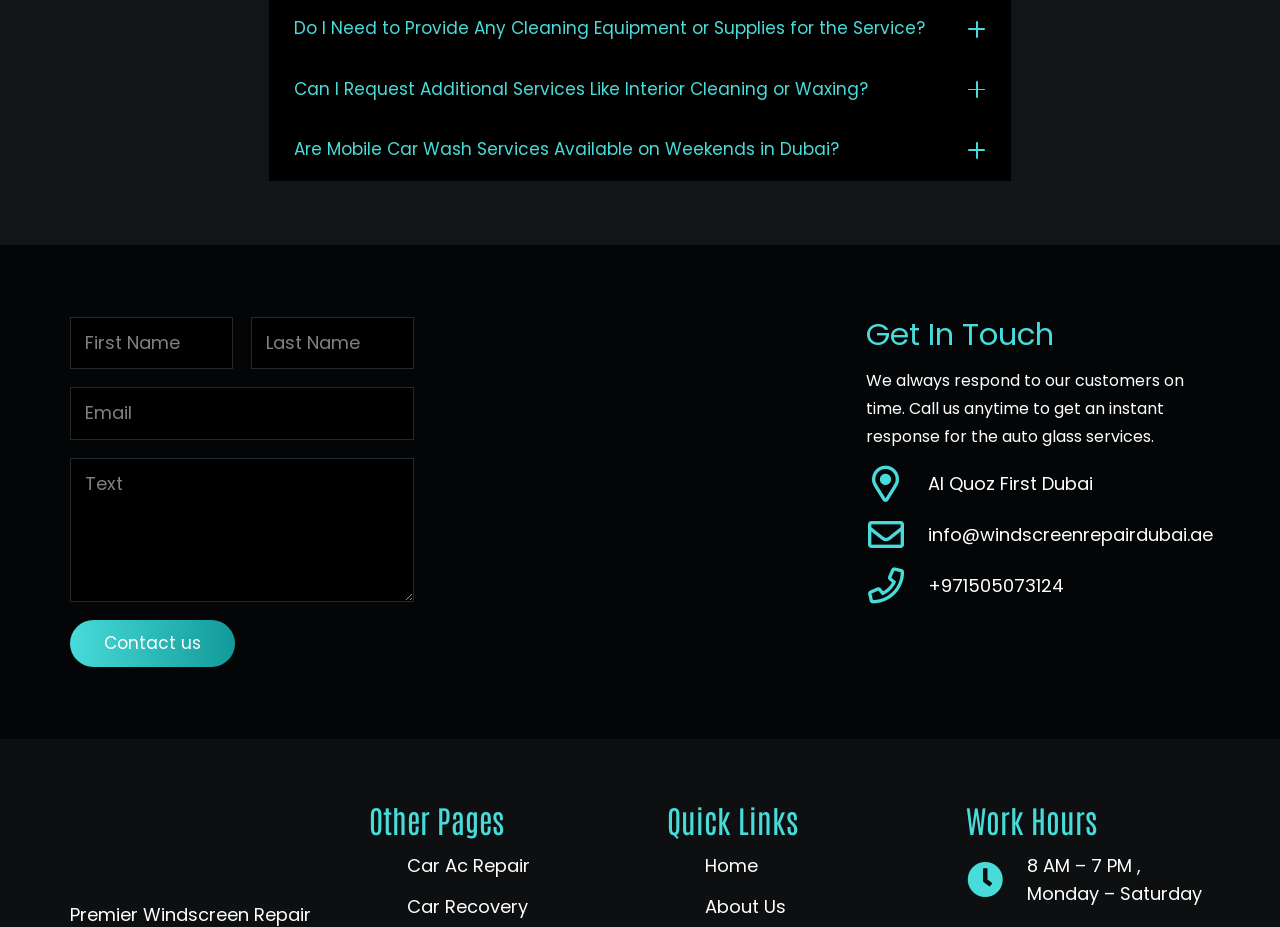Kindly determine the bounding box coordinates of the area that needs to be clicked to fulfill this instruction: "Click the 'Can I Request Additional Services Like Interior Cleaning or Waxing?' button".

[0.21, 0.065, 0.79, 0.129]